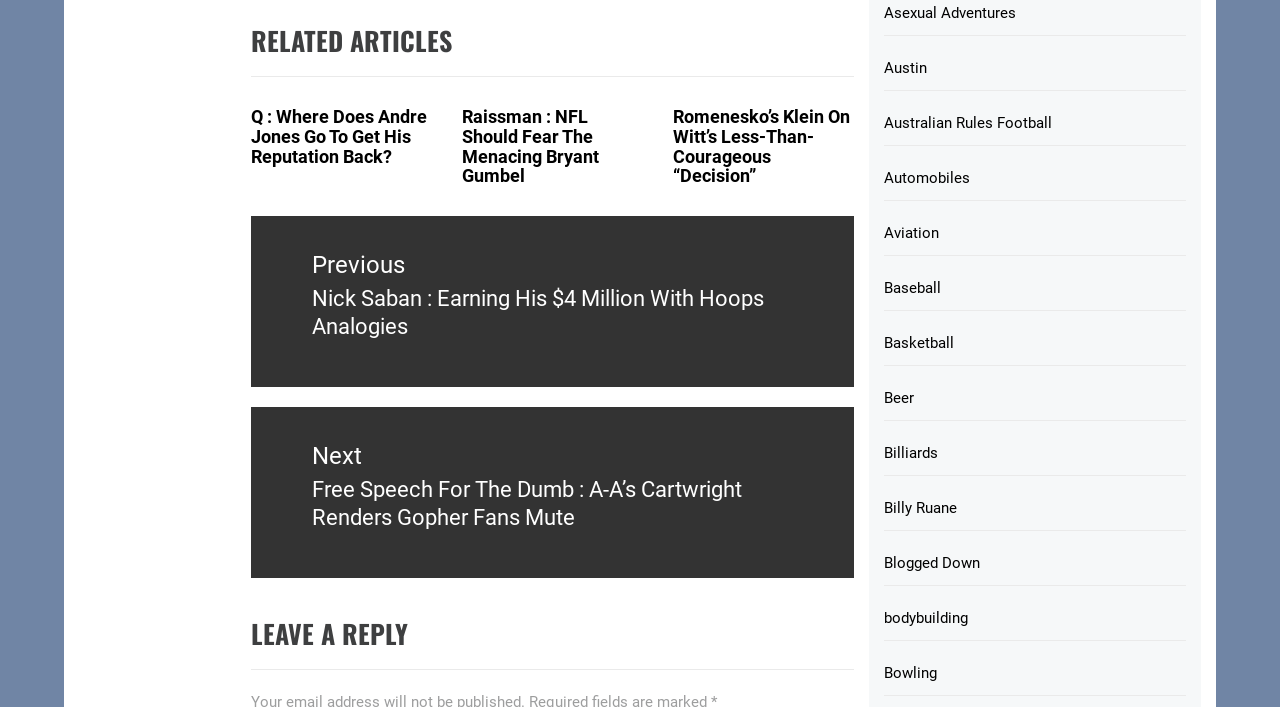Please provide the bounding box coordinates for the element that needs to be clicked to perform the following instruction: "Click on the 'Baseball' link". The coordinates should be given as four float numbers between 0 and 1, i.e., [left, top, right, bottom].

[0.725, 0.445, 0.927, 0.508]